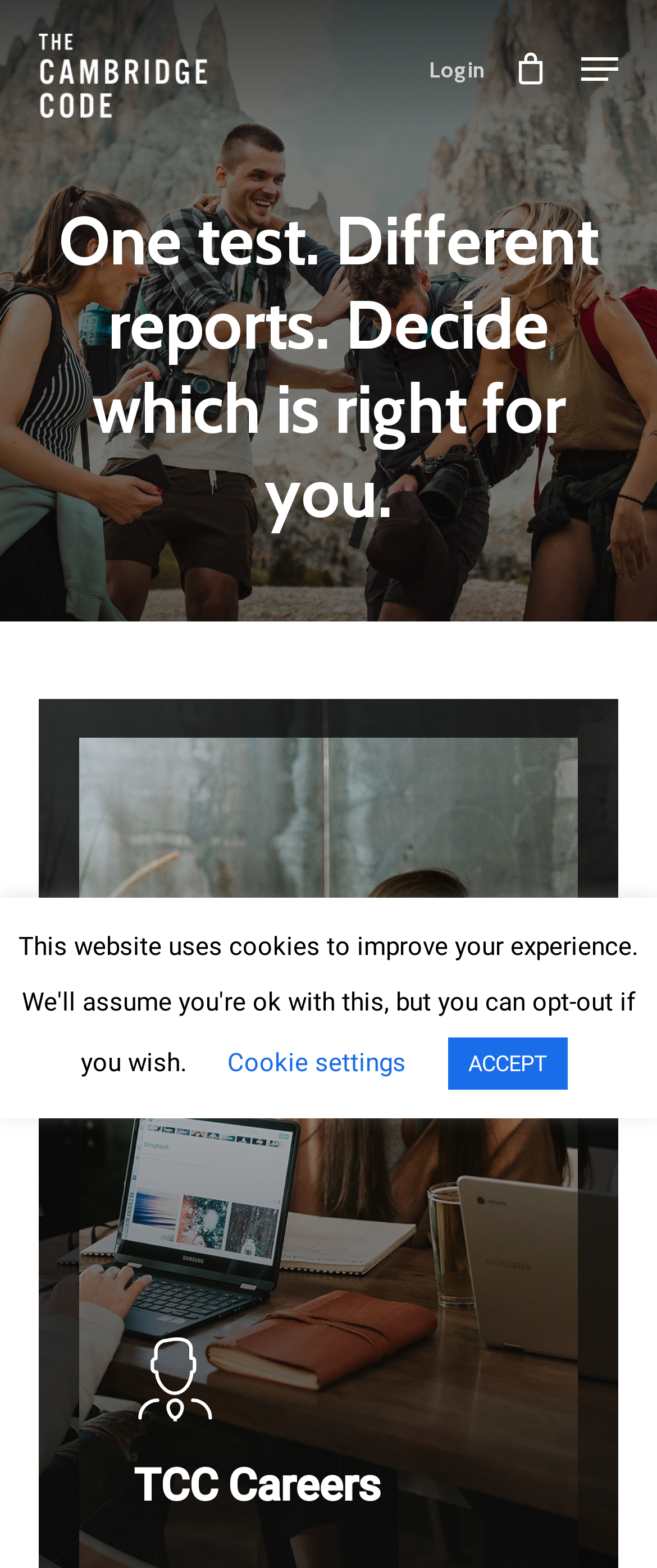Respond with a single word or phrase:
What is the name of the code mentioned on the webpage?

The Cambridge Code